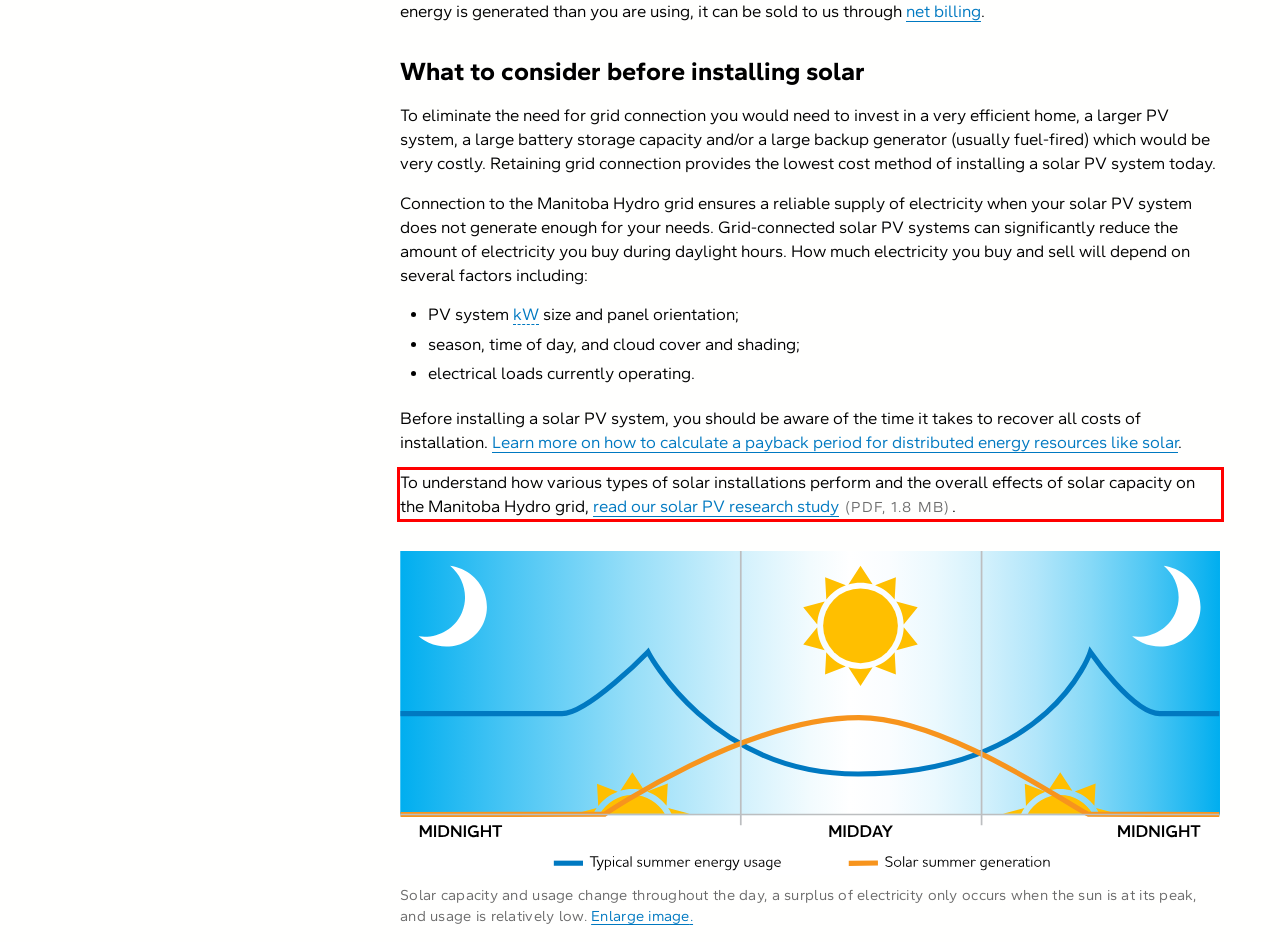Please perform OCR on the UI element surrounded by the red bounding box in the given webpage screenshot and extract its text content.

To understand how various types of solar installations perform and the overall effects of solar capacity on the Manitoba Hydro grid, read our solar PV research study (PDF, 1.8 MB).